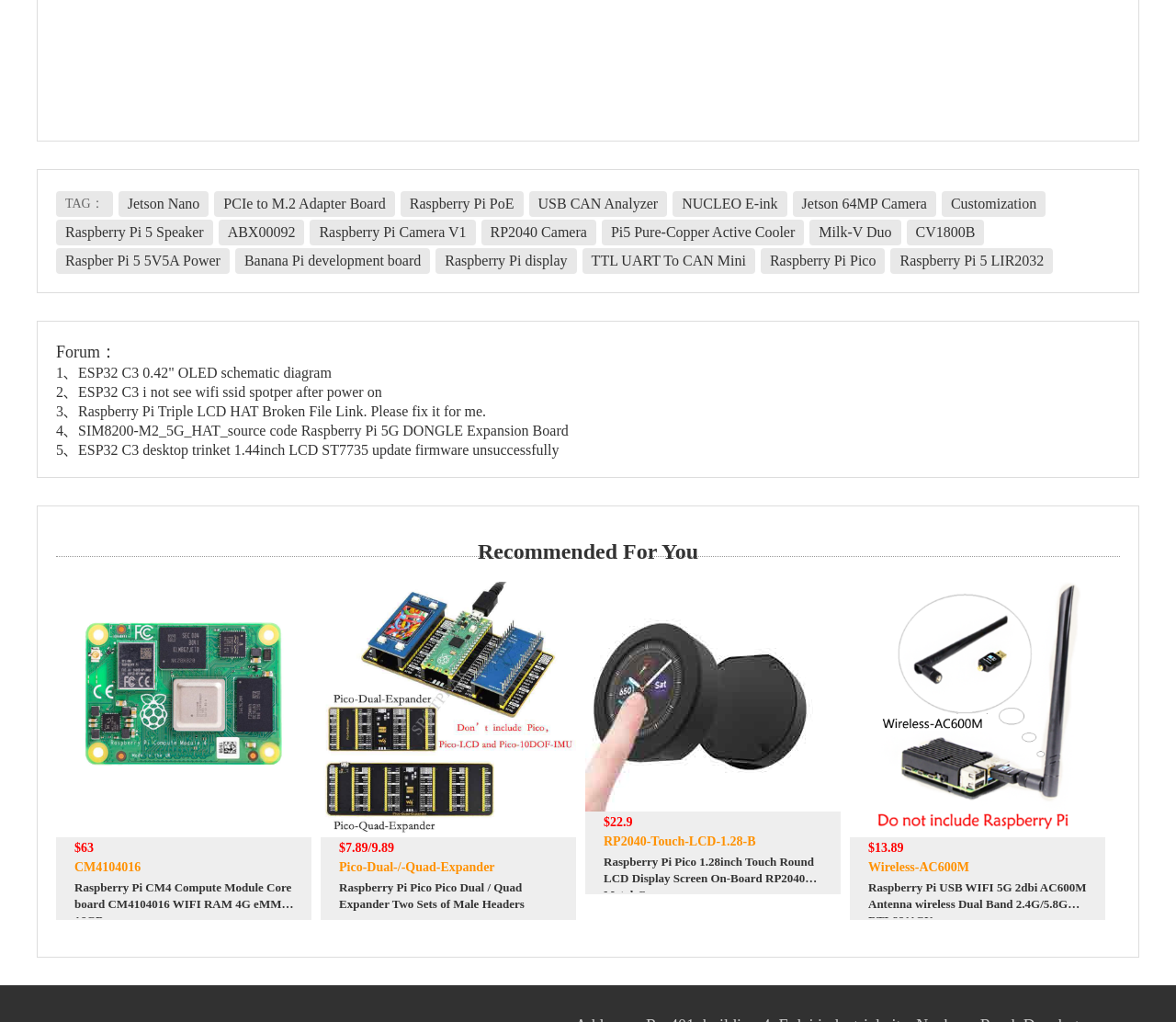Determine the bounding box coordinates for the clickable element required to fulfill the instruction: "Click on Jetson Nano". Provide the coordinates as four float numbers between 0 and 1, i.e., [left, top, right, bottom].

[0.108, 0.192, 0.17, 0.207]